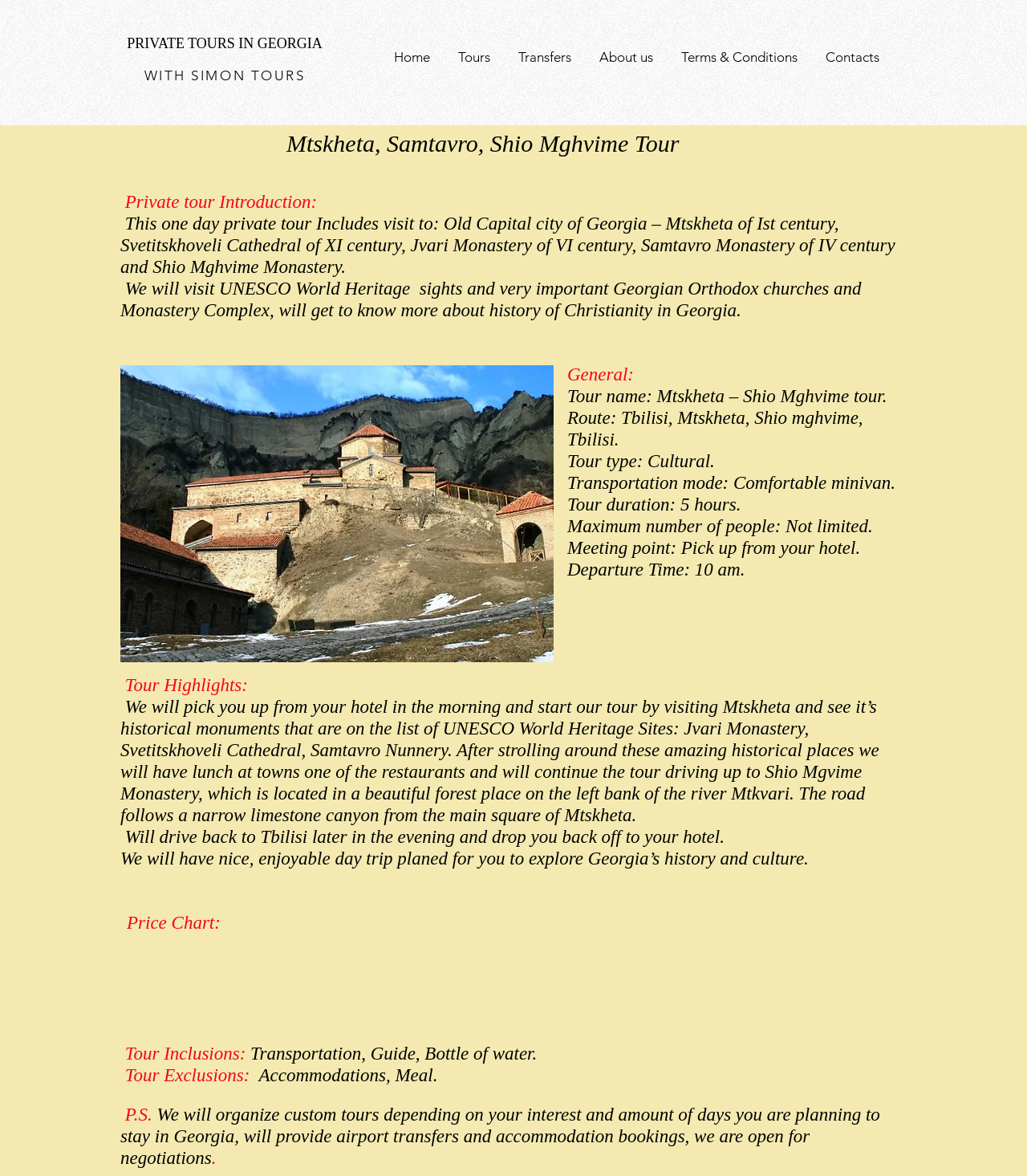What is the mode of transportation for the tour?
Refer to the image and answer the question using a single word or phrase.

Comfortable minivan